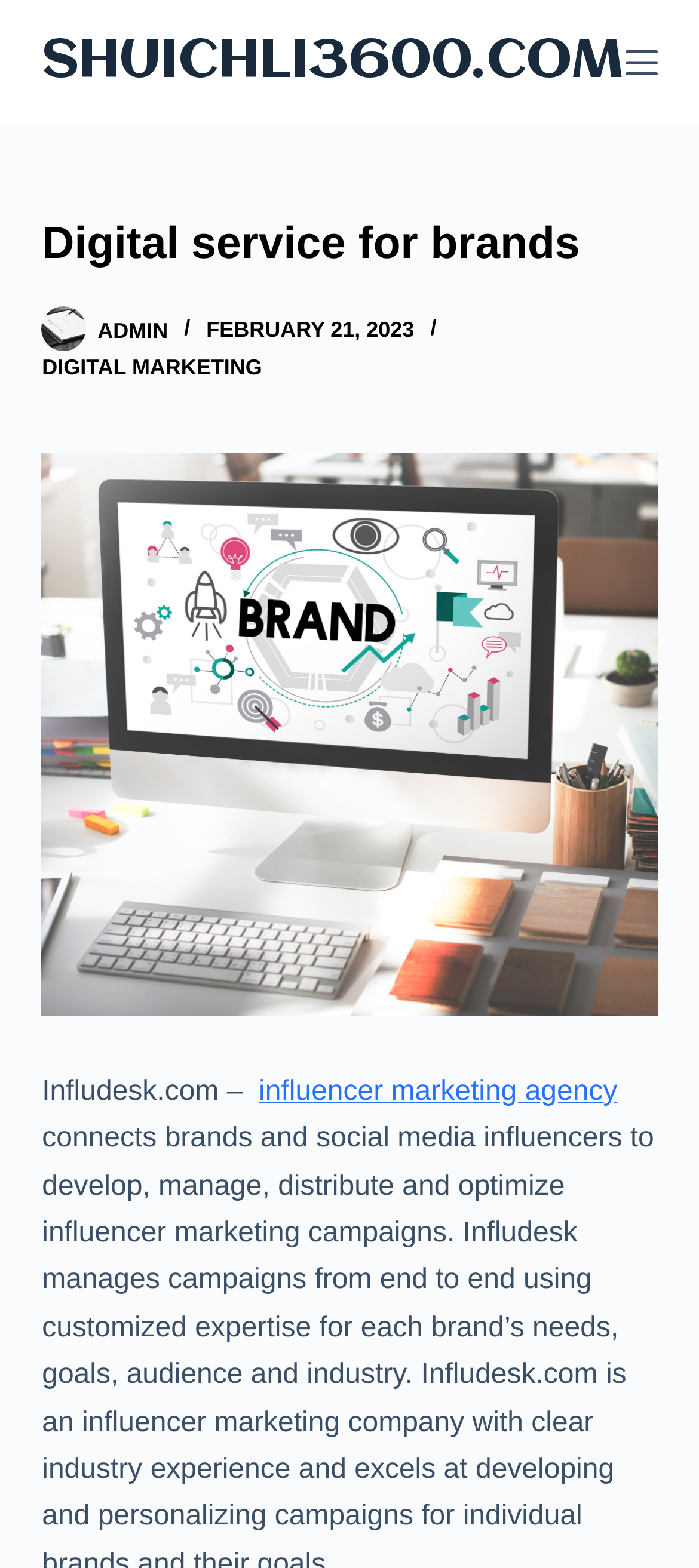Use a single word or phrase to answer the question:
What is the alternative text for the image in the header section?

digital service for brands